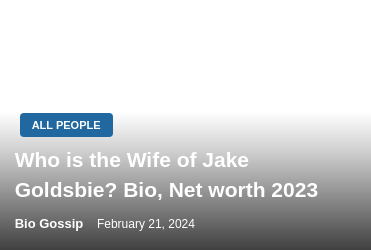Could you please study the image and provide a detailed answer to the question:
What is the purpose of the 'ALL PEOPLE' link?

I can infer the purpose of the 'ALL PEOPLE' link by understanding the context of the webpage, which is to provide information about individuals. The link is likely meant to allow users to explore more profiles, possibly of other celebrities or public figures.